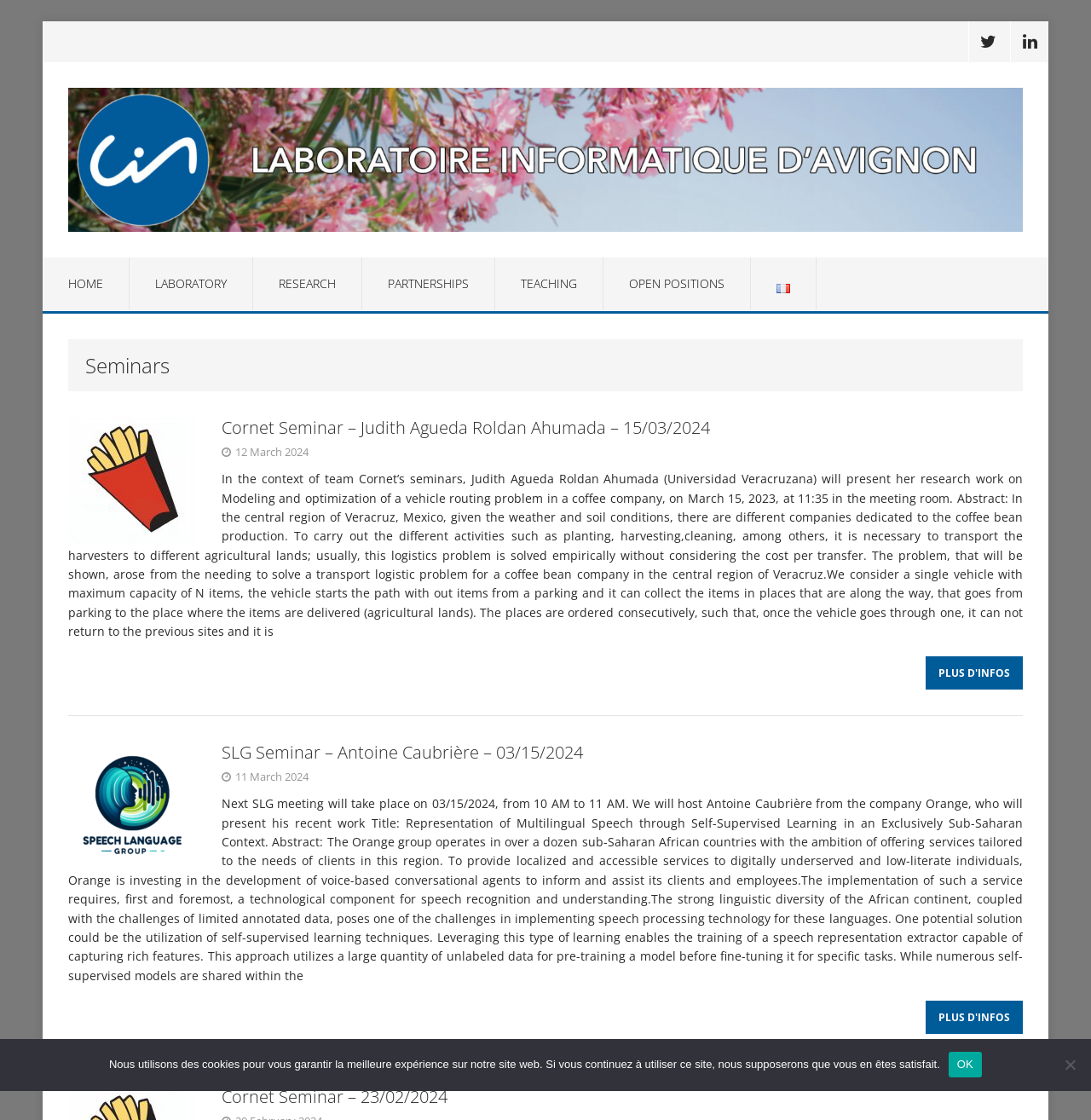Answer the question with a single word or phrase: 
What is the name of the laboratory?

Laboratoire Informatique d’Avignon